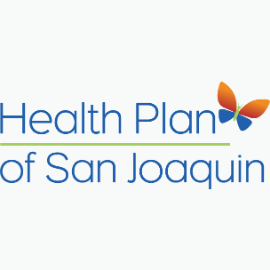Please respond to the question using a single word or phrase:
What separates the butterfly from the text?

A green line